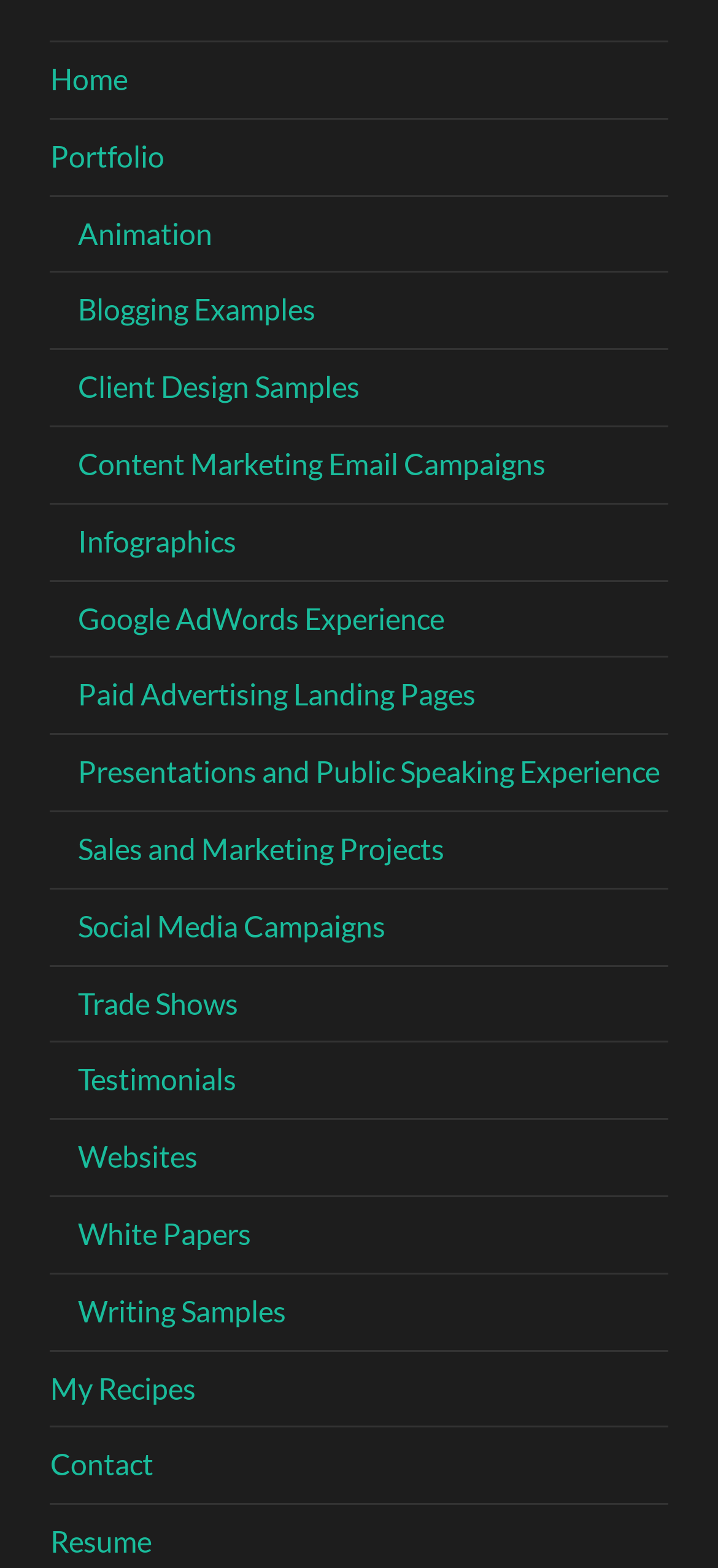What is the first link on the webpage?
Answer briefly with a single word or phrase based on the image.

Home